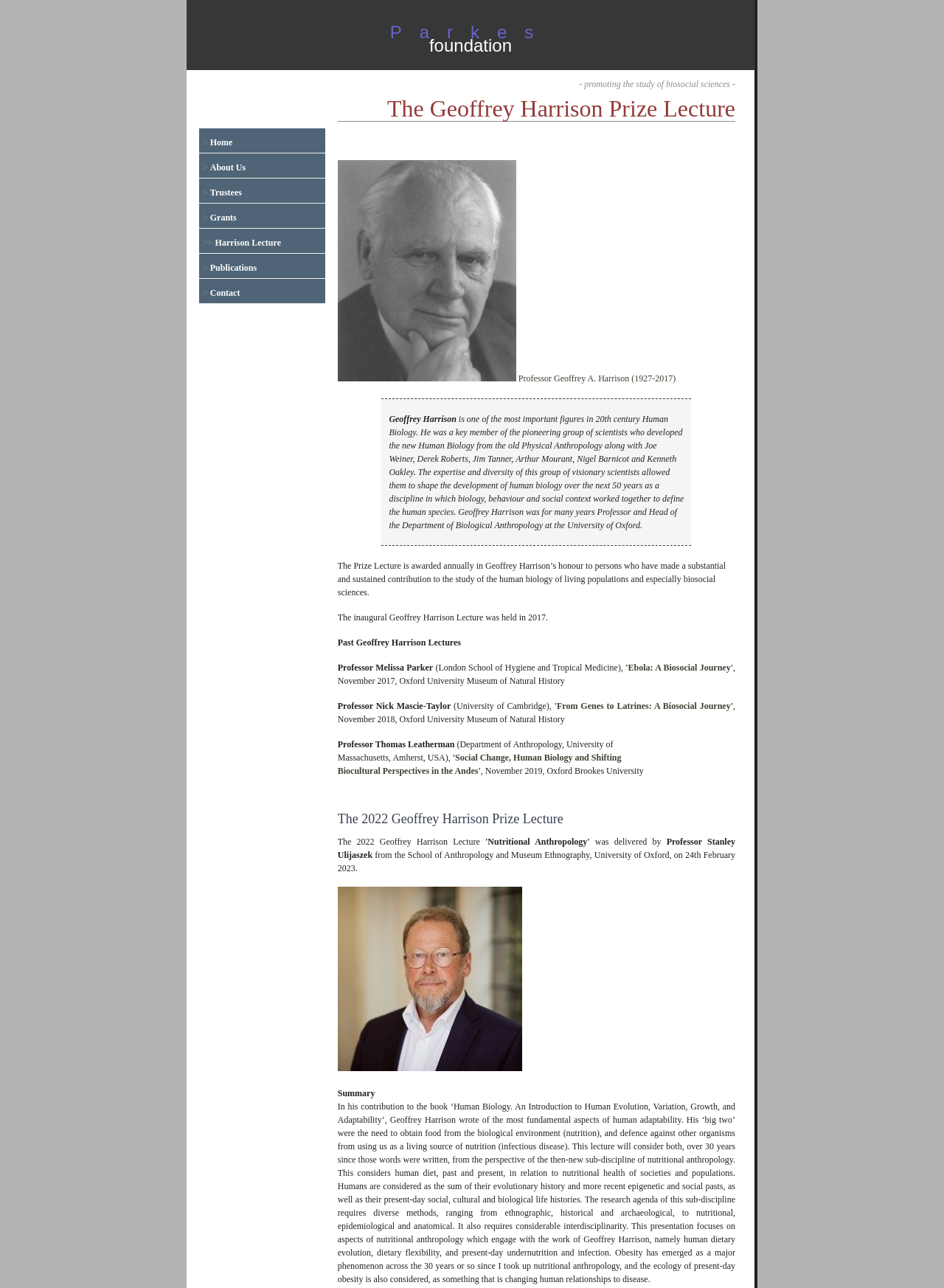Please locate the clickable area by providing the bounding box coordinates to follow this instruction: "Click Ebola: A Biosocial Journey".

[0.663, 0.514, 0.777, 0.522]